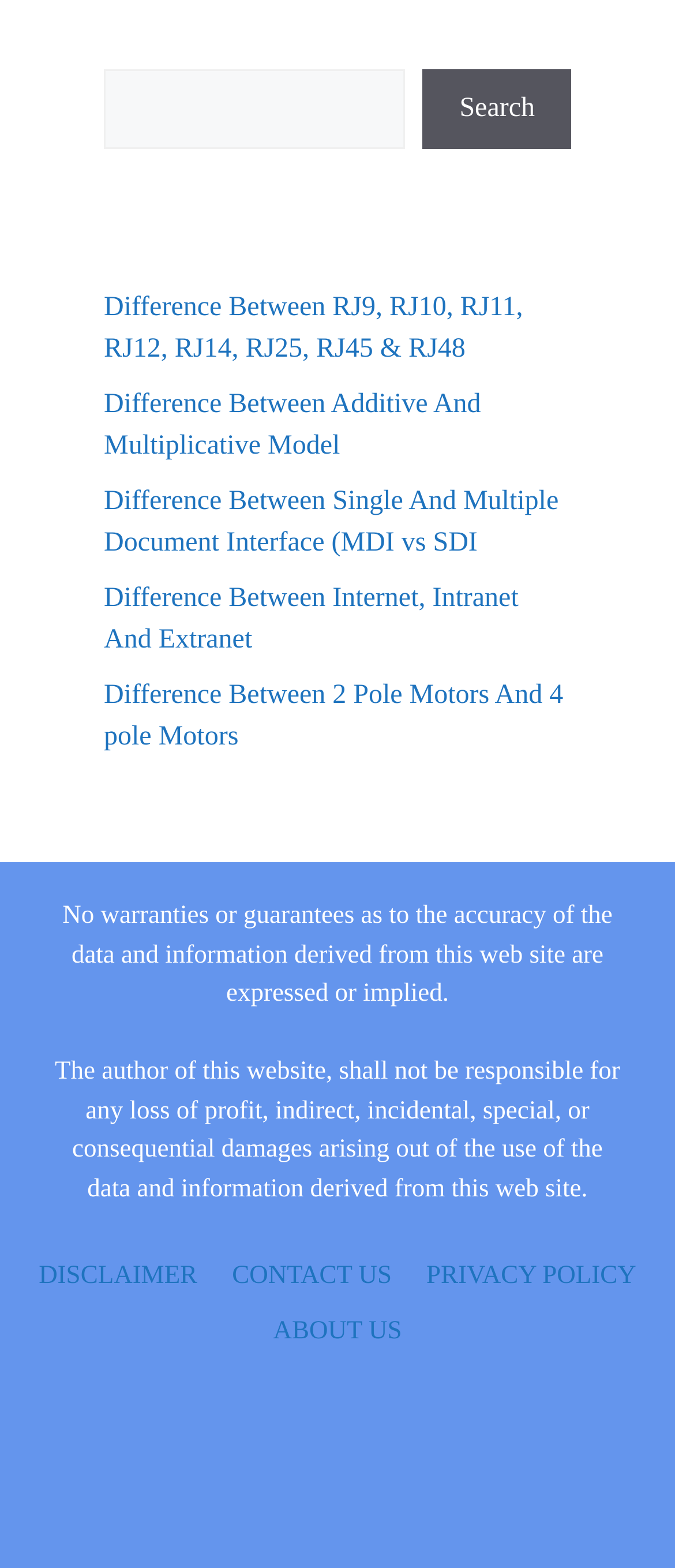Pinpoint the bounding box coordinates of the area that should be clicked to complete the following instruction: "read about the privacy policy". The coordinates must be given as four float numbers between 0 and 1, i.e., [left, top, right, bottom].

[0.632, 0.805, 0.943, 0.822]